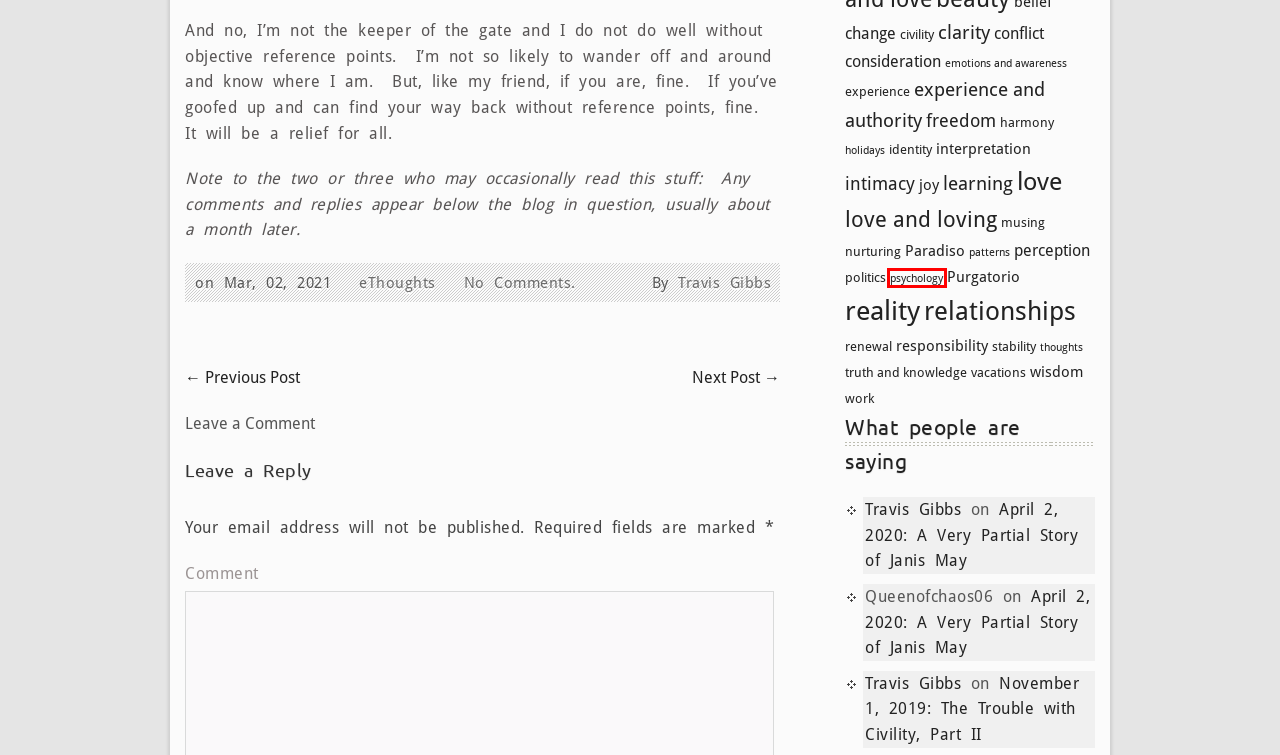Examine the screenshot of a webpage with a red bounding box around a UI element. Your task is to identify the webpage description that best corresponds to the new webpage after clicking the specified element. The given options are:
A. reality – Travisgibbs.com
B. November 1, 2019:  The Trouble with Civility, Part II – Travisgibbs.com
C. perception – Travisgibbs.com
D. harmony – Travisgibbs.com
E. psychology – Travisgibbs.com
F. stability – Travisgibbs.com
G. Purgatorio – Travisgibbs.com
H. experience and authority – Travisgibbs.com

E